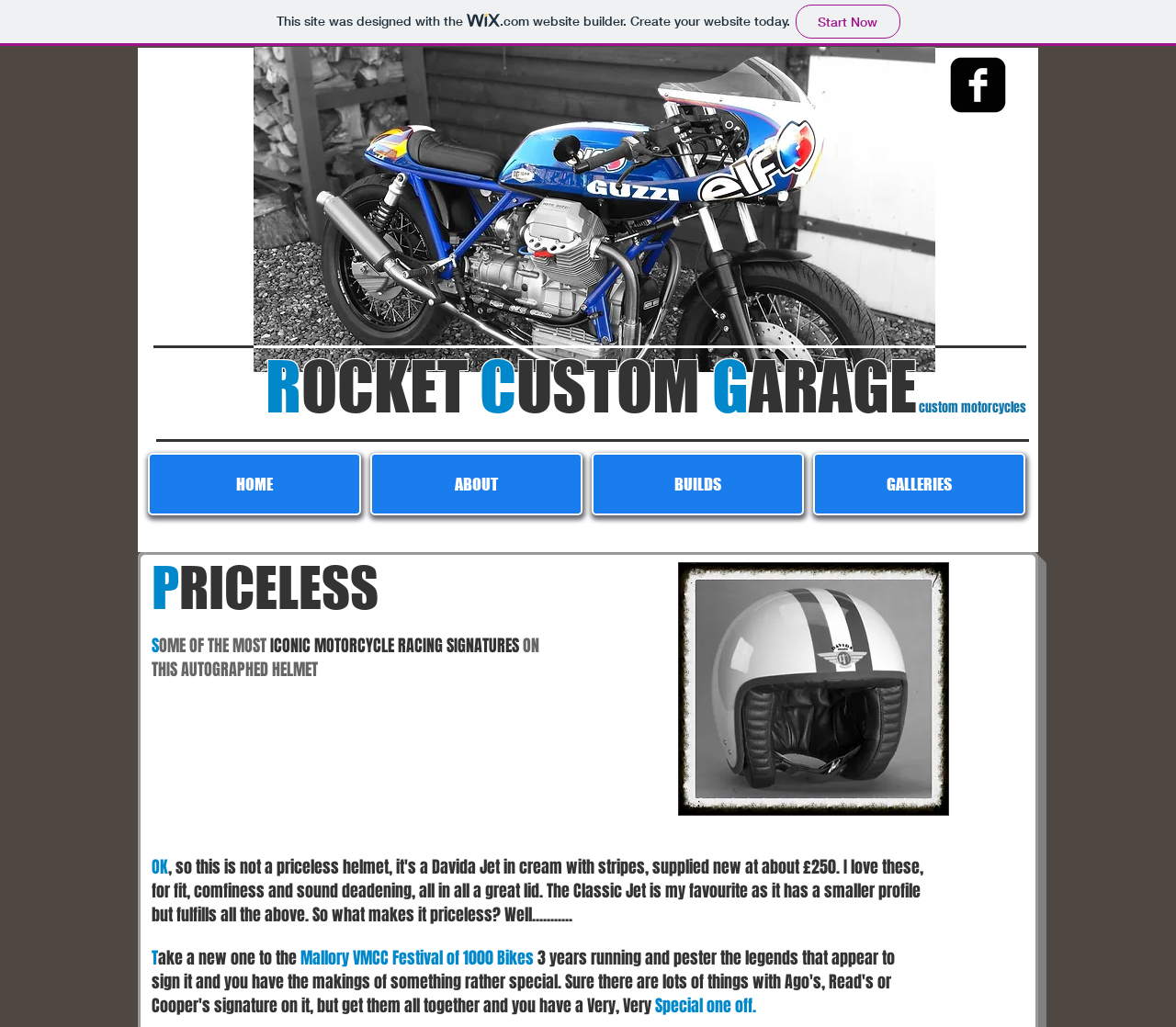Give a detailed account of the webpage, highlighting key information.

This webpage is about a custom motorcycle garage, specifically showcasing a unique helmet signed by legendary motorcycle racers. At the top left corner, there is a link to create a website with Wix, accompanied by a small Wix logo. On the top right corner, there is a social bar with a Facebook icon.

The main content is divided into two sections. The top section features a heading with the title "custom motorcycles" and an image of a Guzzi Racer motorcycle. Below the image, there are five static text elements that spell out "ROCKET CUSTOM GARAGE".

The bottom section is dedicated to the "PRICELESS HELMET". There is a heading that introduces the helmet, followed by a series of static text elements that describe the helmet as having iconic motorcycle racing signatures. An image of the helmet is displayed, and below it, there are three headings that tell the story of how the helmet became priceless. The text explains that the helmet is a Davida Jet, which is a great lid for its fit, comfort, and sound deadening. What makes it priceless is that it was signed by legendary motorcycle racers at the Mallory VMCC Festival of 1000 Bikes.

On the left side of the page, there is a navigation menu with links to "HOME", "ABOUT", "BUILDS", and "GALLERIES".